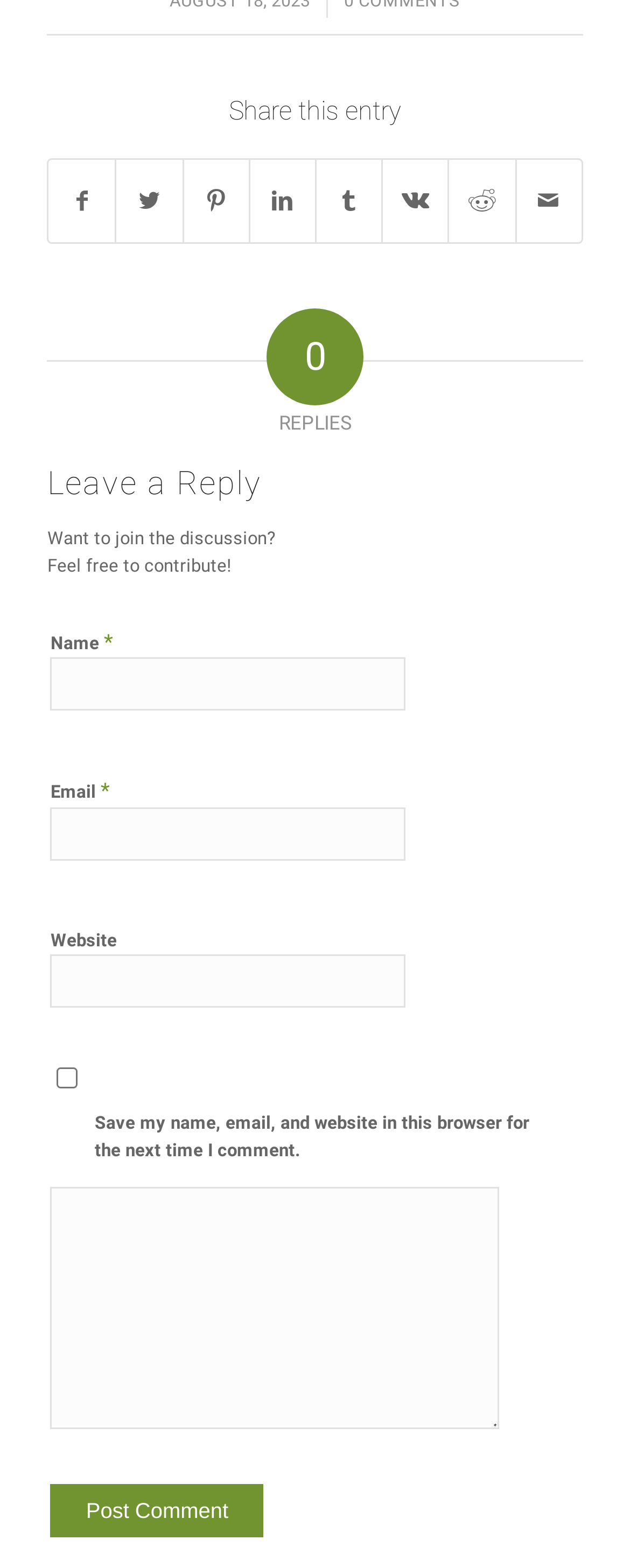Given the description "name="submit" value="Post Comment"", provide the bounding box coordinates of the corresponding UI element.

[0.08, 0.947, 0.419, 0.981]